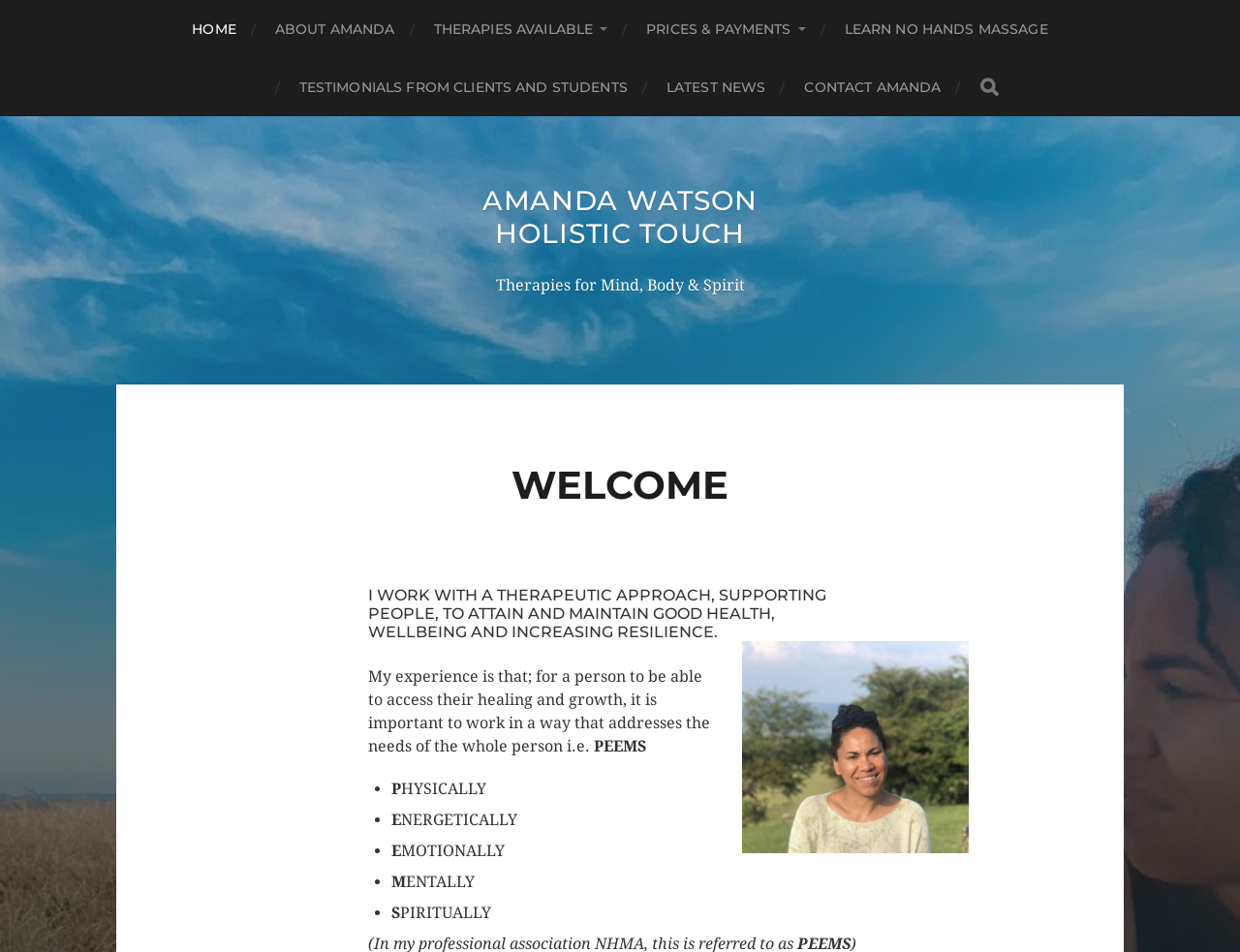Provide the bounding box coordinates of the section that needs to be clicked to accomplish the following instruction: "learn about Amanda Watson."

[0.222, 0.0, 0.318, 0.061]